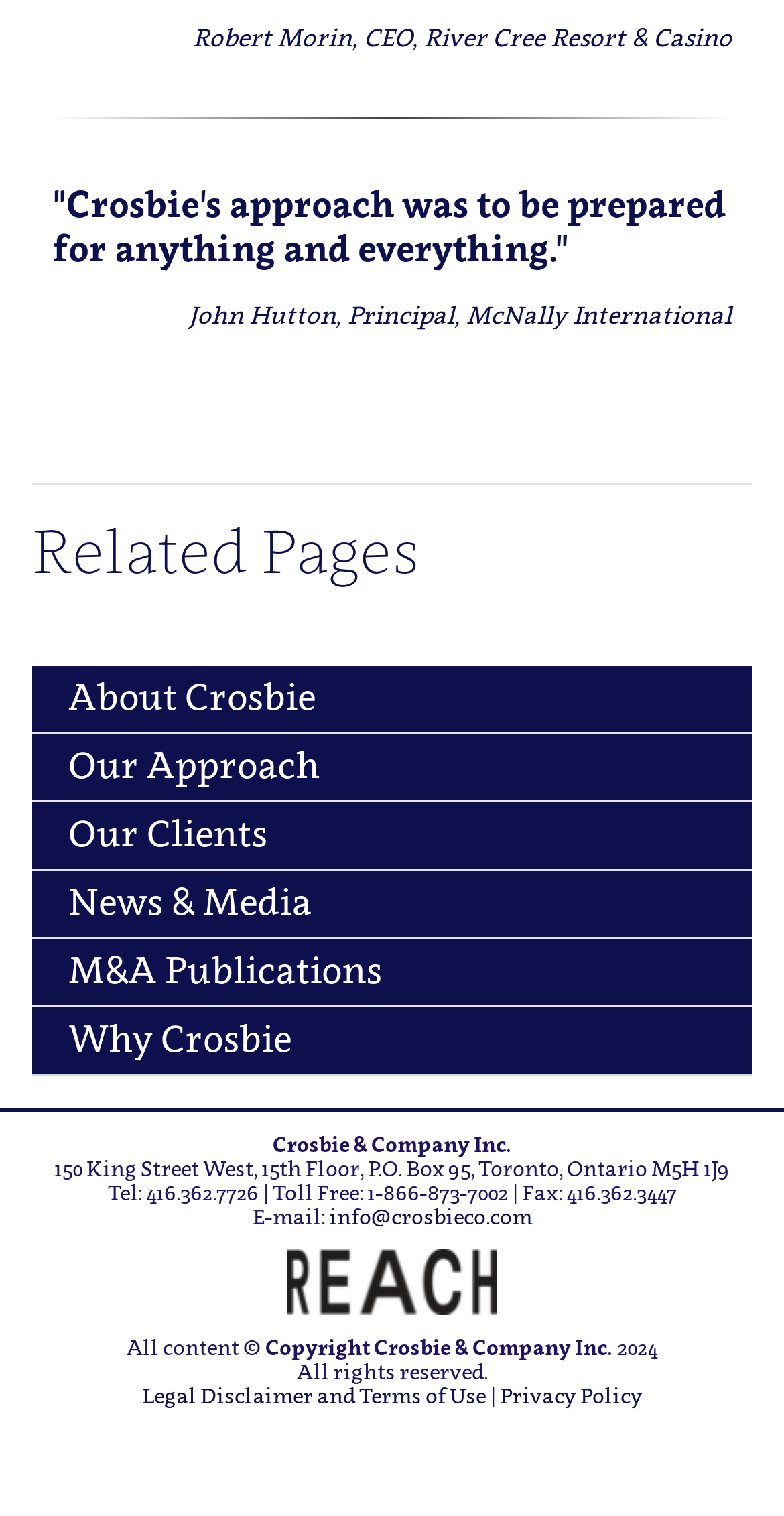Please identify the bounding box coordinates of the clickable area that will fulfill the following instruction: "View 'Legal Disclaimer and Terms of Use'". The coordinates should be in the format of four float numbers between 0 and 1, i.e., [left, top, right, bottom].

[0.181, 0.912, 0.619, 0.928]